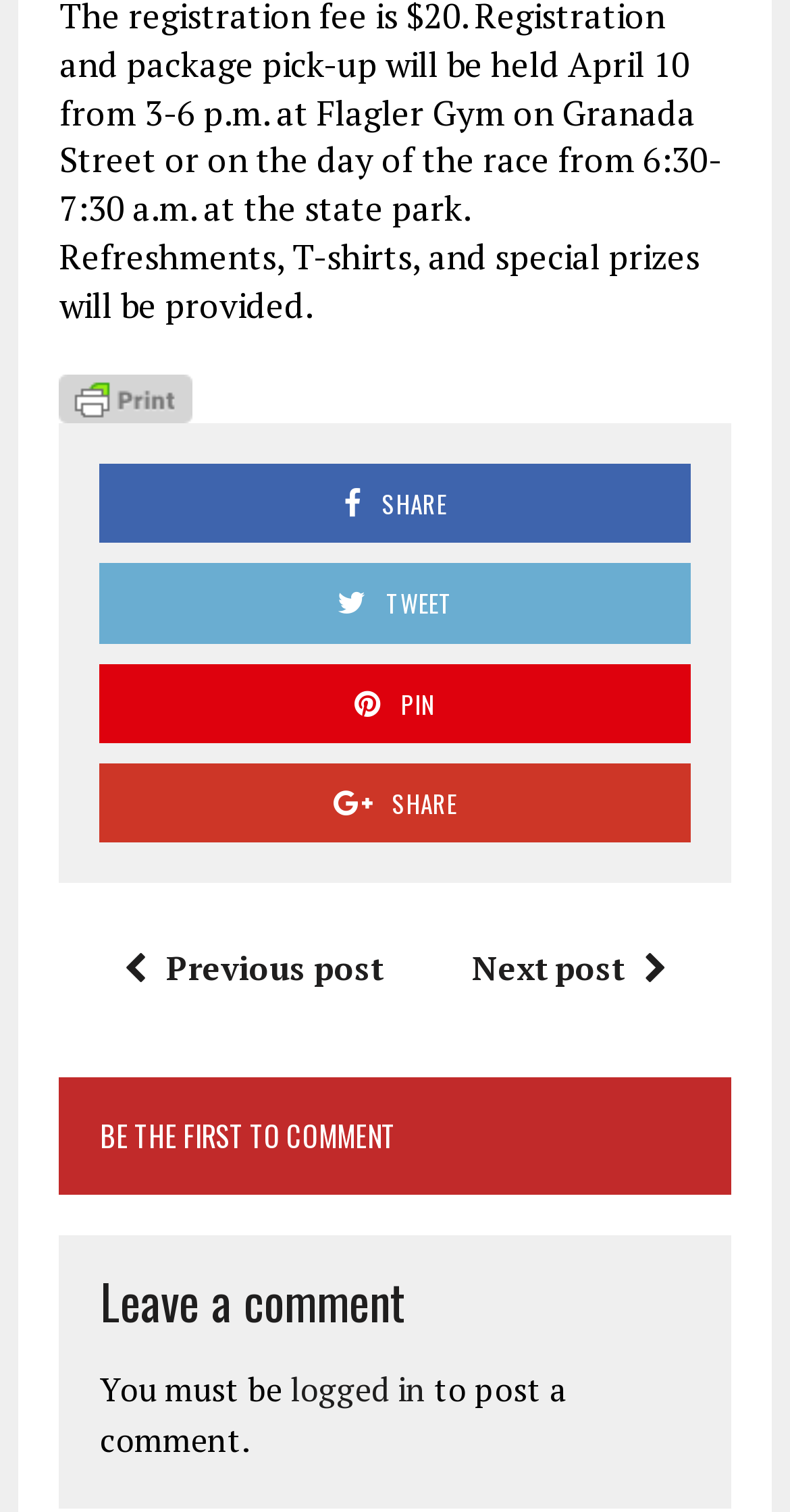What is the purpose of the 'Print Friendly, PDF & Email' link?
Look at the image and answer the question with a single word or phrase.

To print or share content